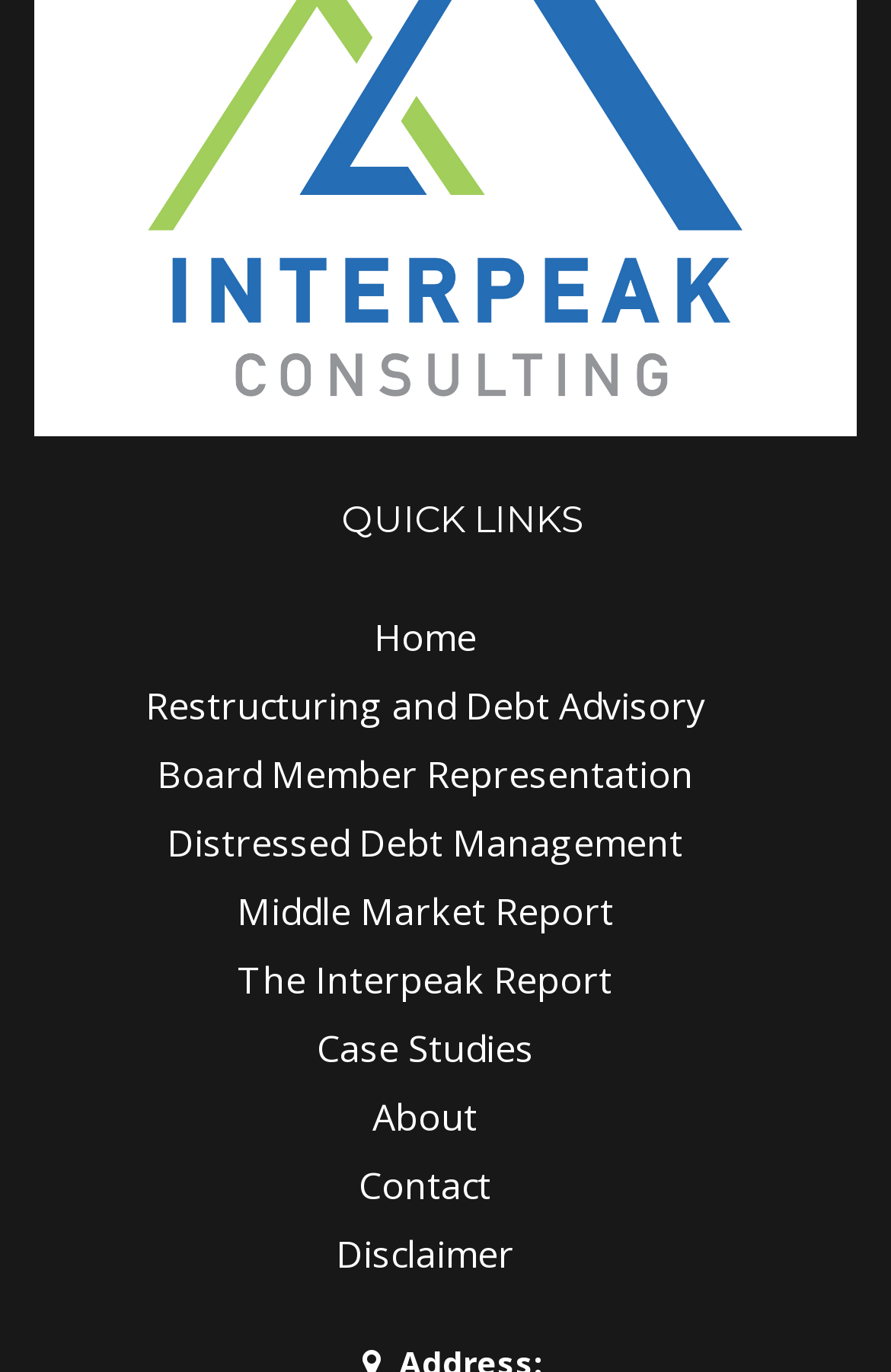Provide a short answer to the following question with just one word or phrase: What is the vertical position of the link 'Case Studies'?

Below middle